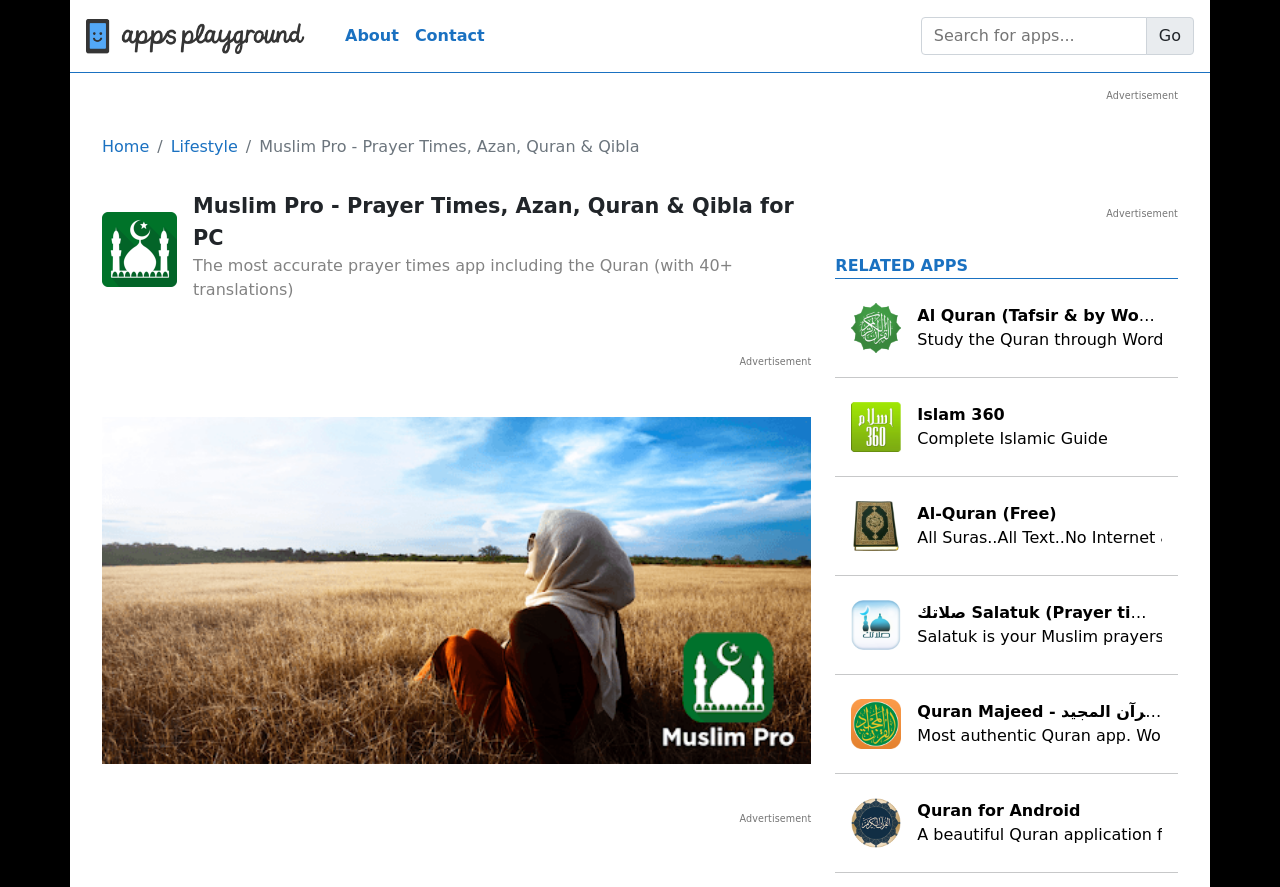Please locate the bounding box coordinates of the region I need to click to follow this instruction: "Go to drjohnson.com".

None